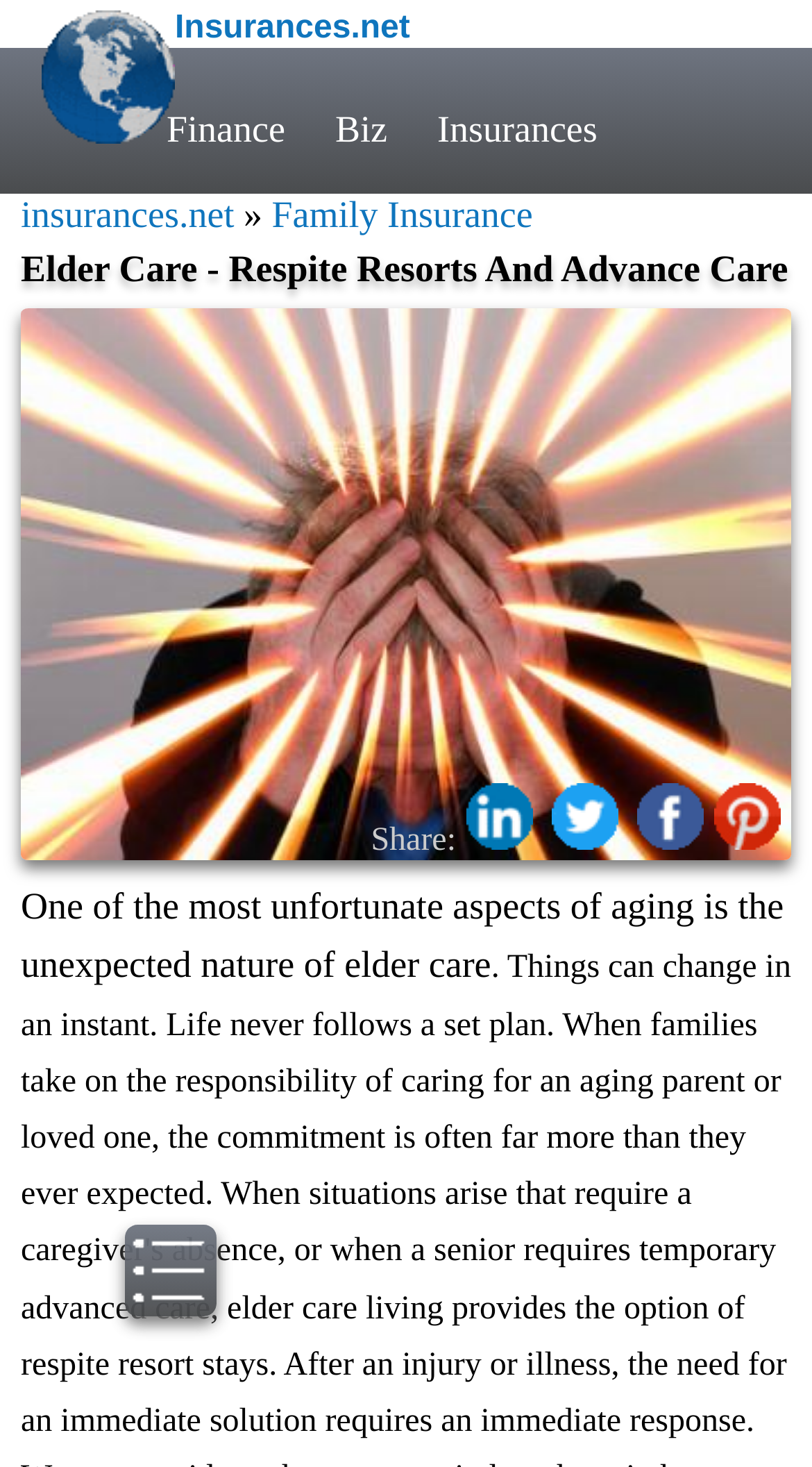Can you specify the bounding box coordinates of the area that needs to be clicked to fulfill the following instruction: "read about Elder Care - Respite Resorts And Advance Care"?

[0.026, 0.17, 0.974, 0.196]